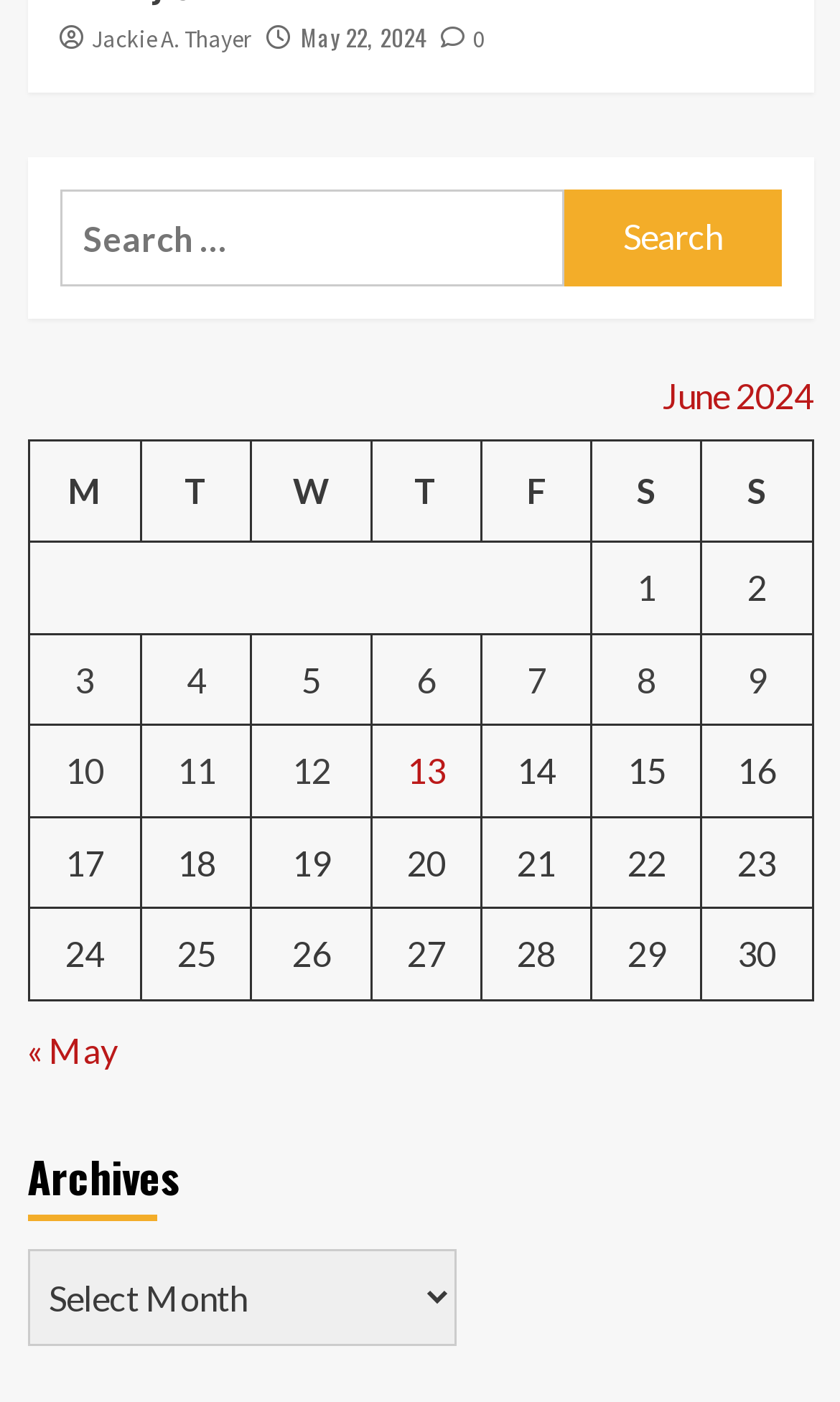Determine the bounding box coordinates of the clickable region to follow the instruction: "View the topic details".

None